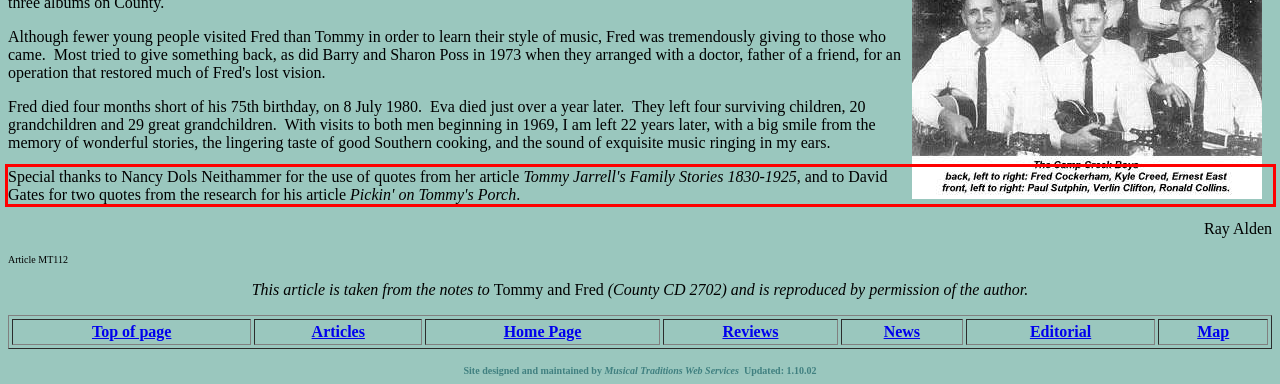Please analyze the screenshot of a webpage and extract the text content within the red bounding box using OCR.

Special thanks to Nancy Dols Neithammer for the use of quotes from her article Tommy Jarrell's Family Stories 1830-1925, and to David Gates for two quotes from the research for his article Pickin' on Tommy's Porch.